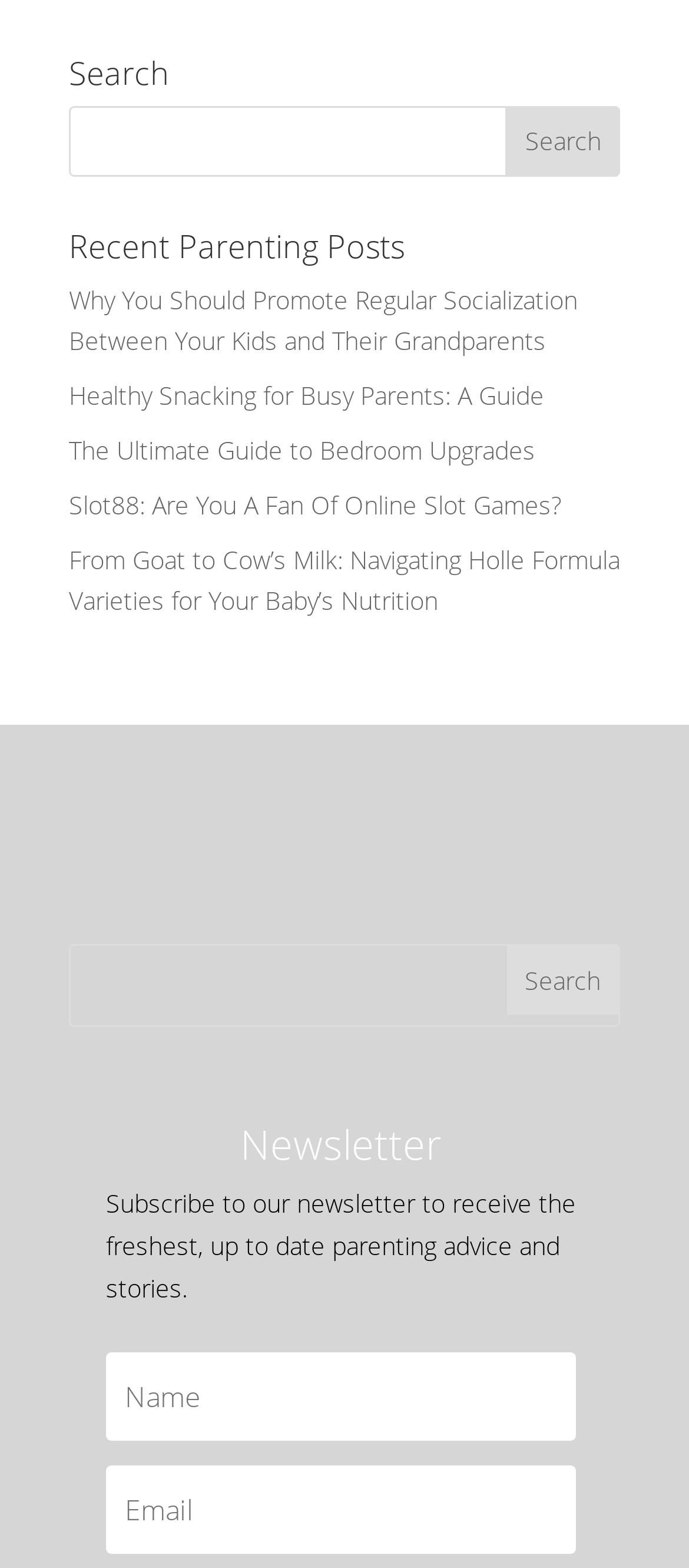Locate the bounding box of the UI element described in the following text: "name="et_pb_signup_firstname" placeholder="Name"".

[0.154, 0.863, 0.836, 0.919]